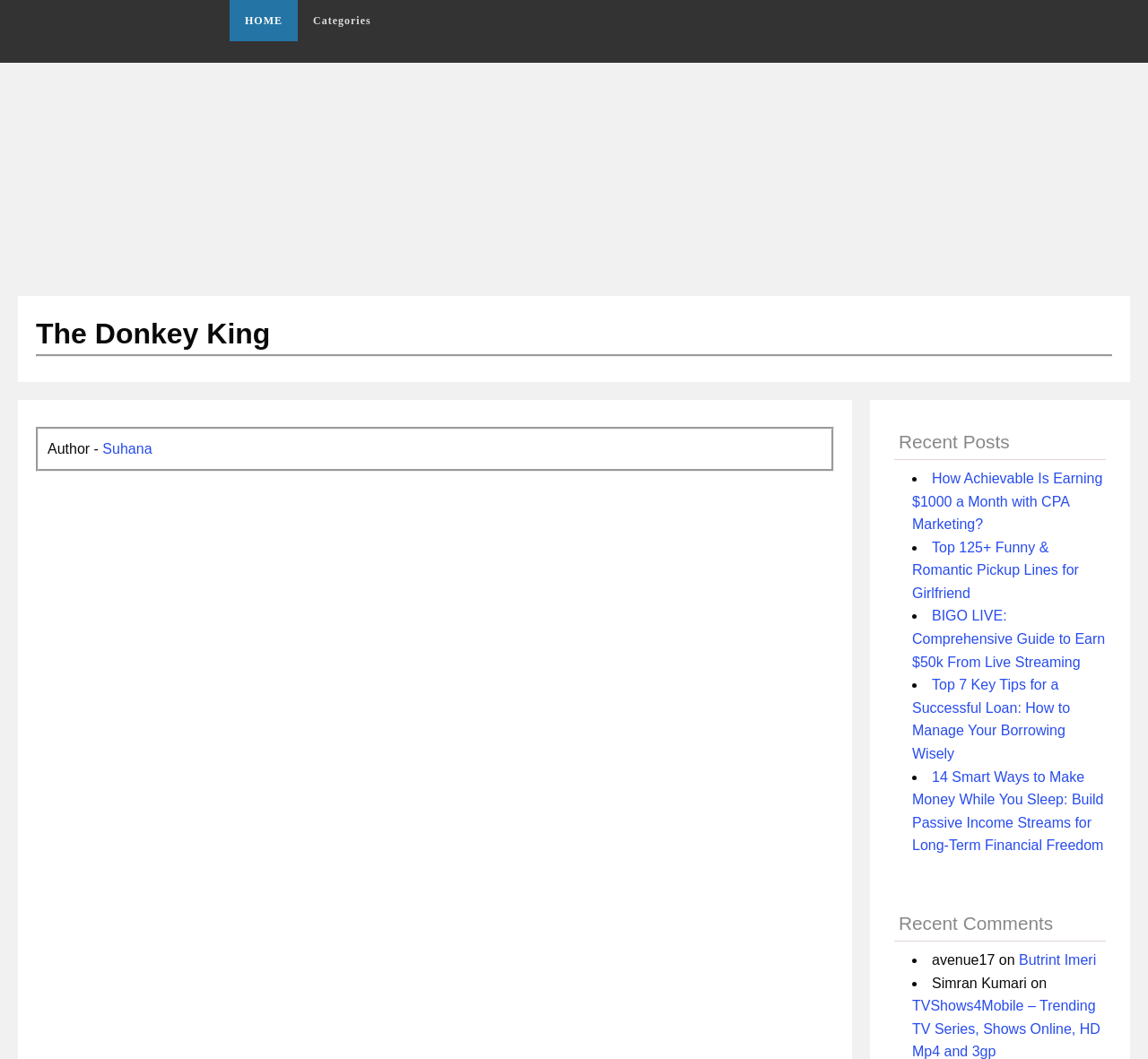What is the position of the image 'The-Donkey-King'?
Relying on the image, give a concise answer in one word or a brief phrase.

Below the heading